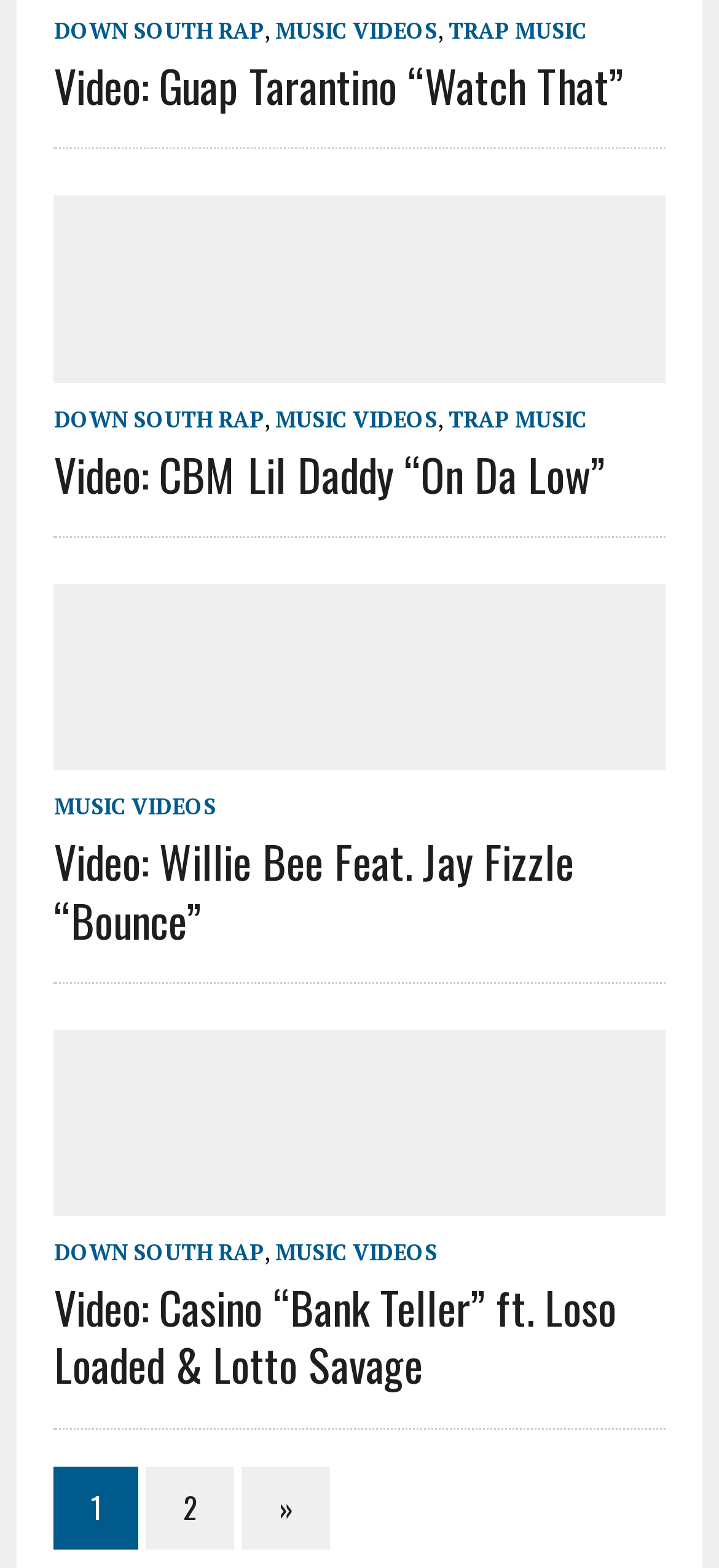Point out the bounding box coordinates of the section to click in order to follow this instruction: "View 'Video: Guap Tarantino “Watch That”'".

[0.075, 0.033, 0.867, 0.075]